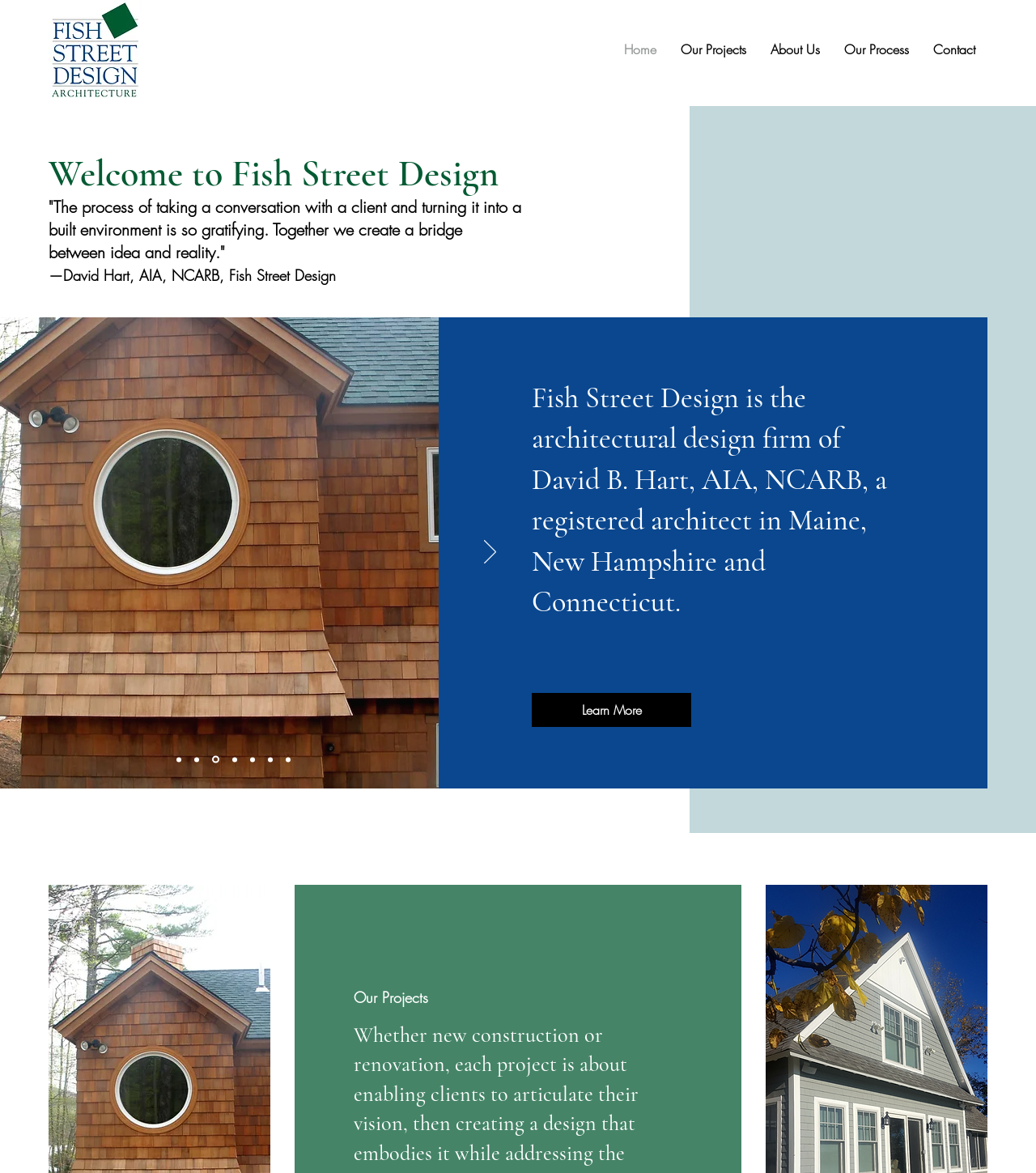Extract the bounding box coordinates of the UI element described: "Our Process". Provide the coordinates in the format [left, top, right, bottom] with values ranging from 0 to 1.

[0.803, 0.025, 0.889, 0.059]